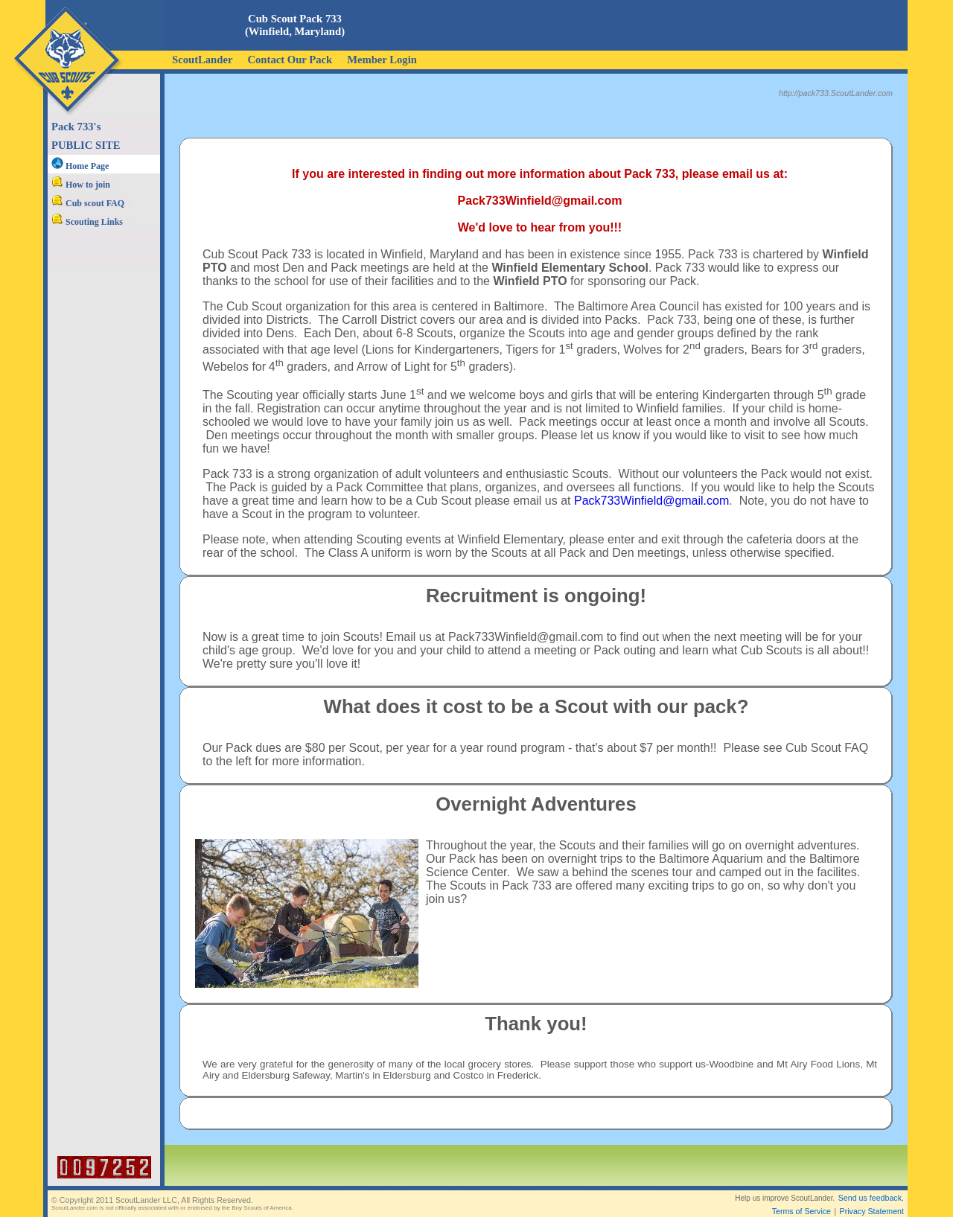Identify the bounding box coordinates for the region to click in order to carry out this instruction: "Visit 'ScoutLander'". Provide the coordinates using four float numbers between 0 and 1, formatted as [left, top, right, bottom].

[0.173, 0.041, 0.252, 0.053]